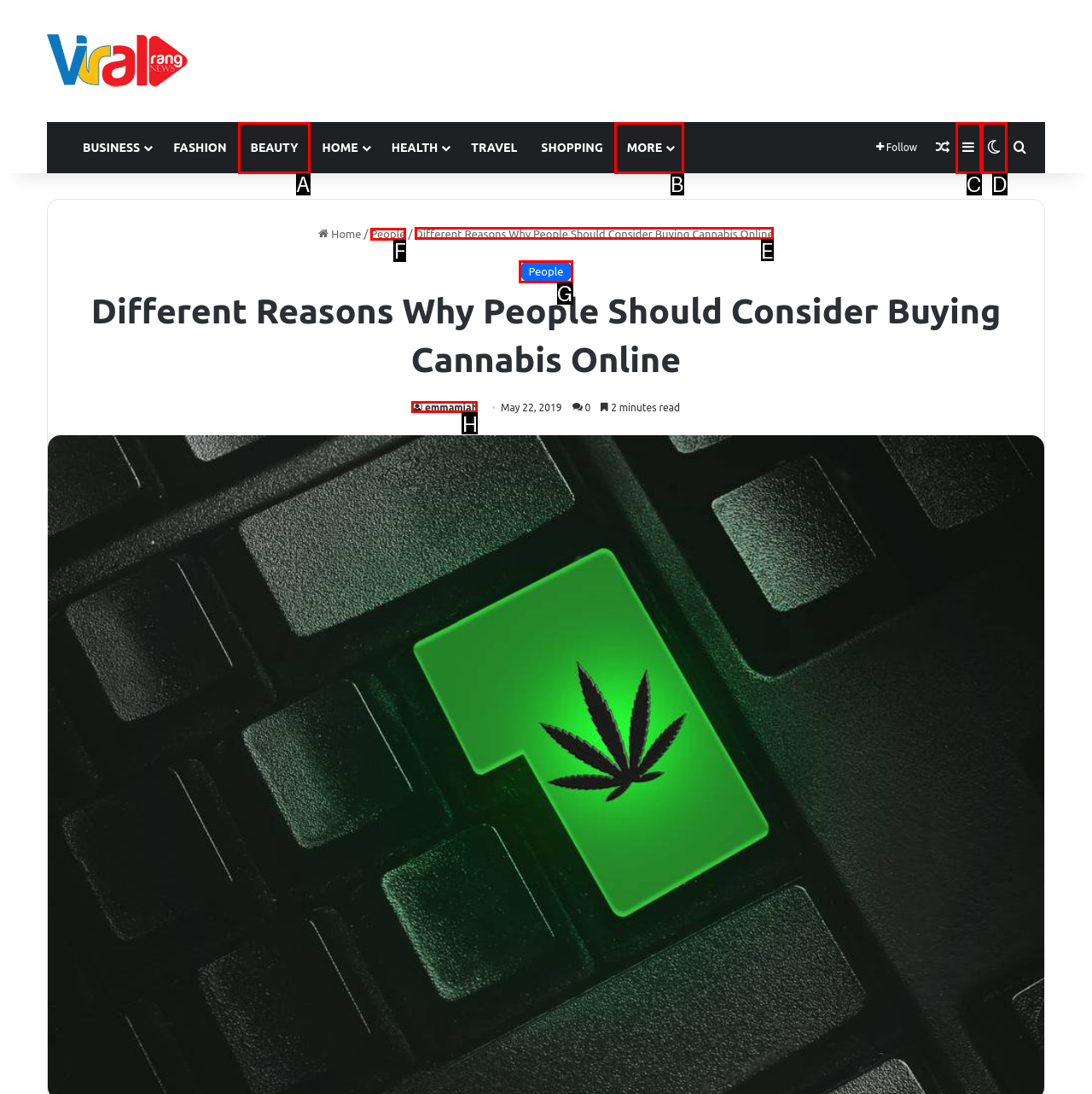Select the right option to accomplish this task: Read the article about cannabis online. Reply with the letter corresponding to the correct UI element.

E